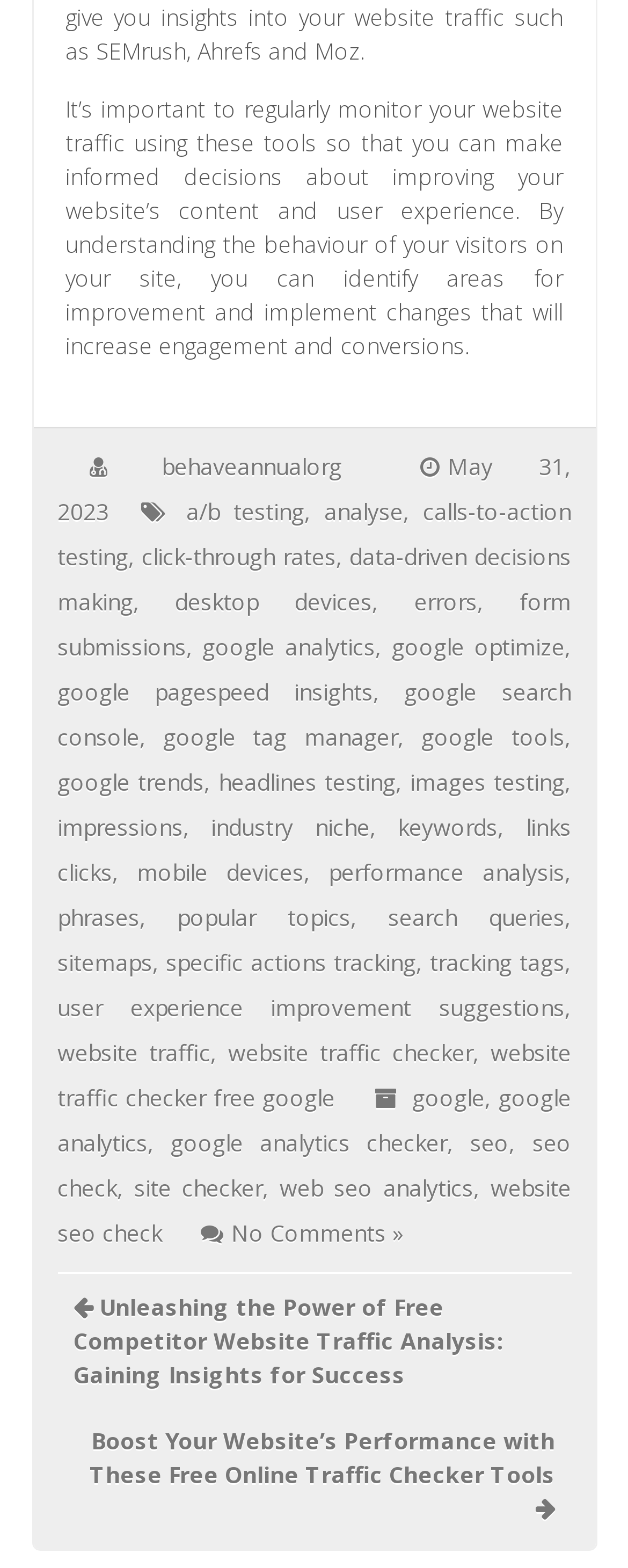Find and provide the bounding box coordinates for the UI element described here: "yarn". The coordinates should be given as four float numbers between 0 and 1: [left, top, right, bottom].

None